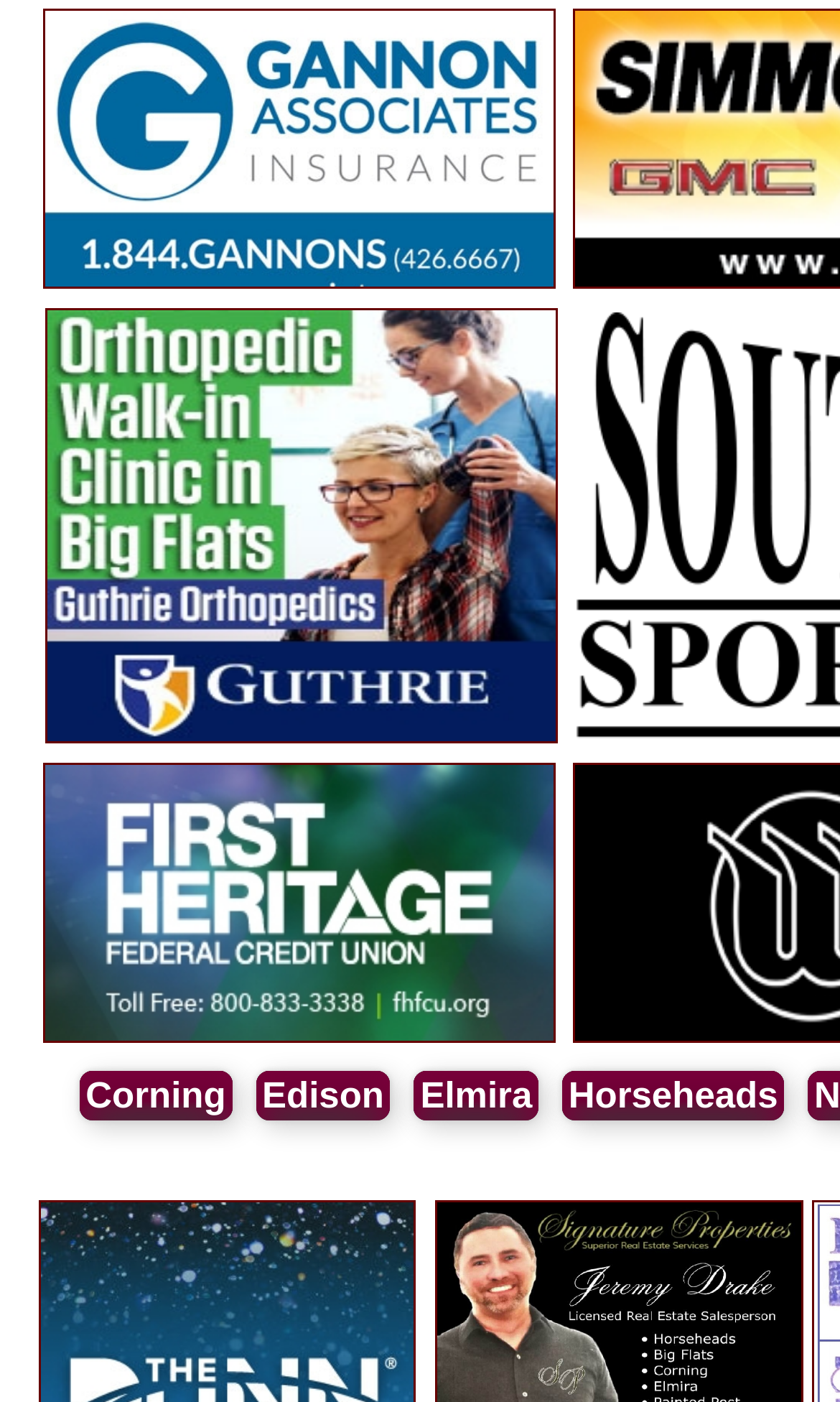What is the name of the first sports medicine sponsor?
Answer the question with a single word or phrase by looking at the picture.

Guthrie Sports Med